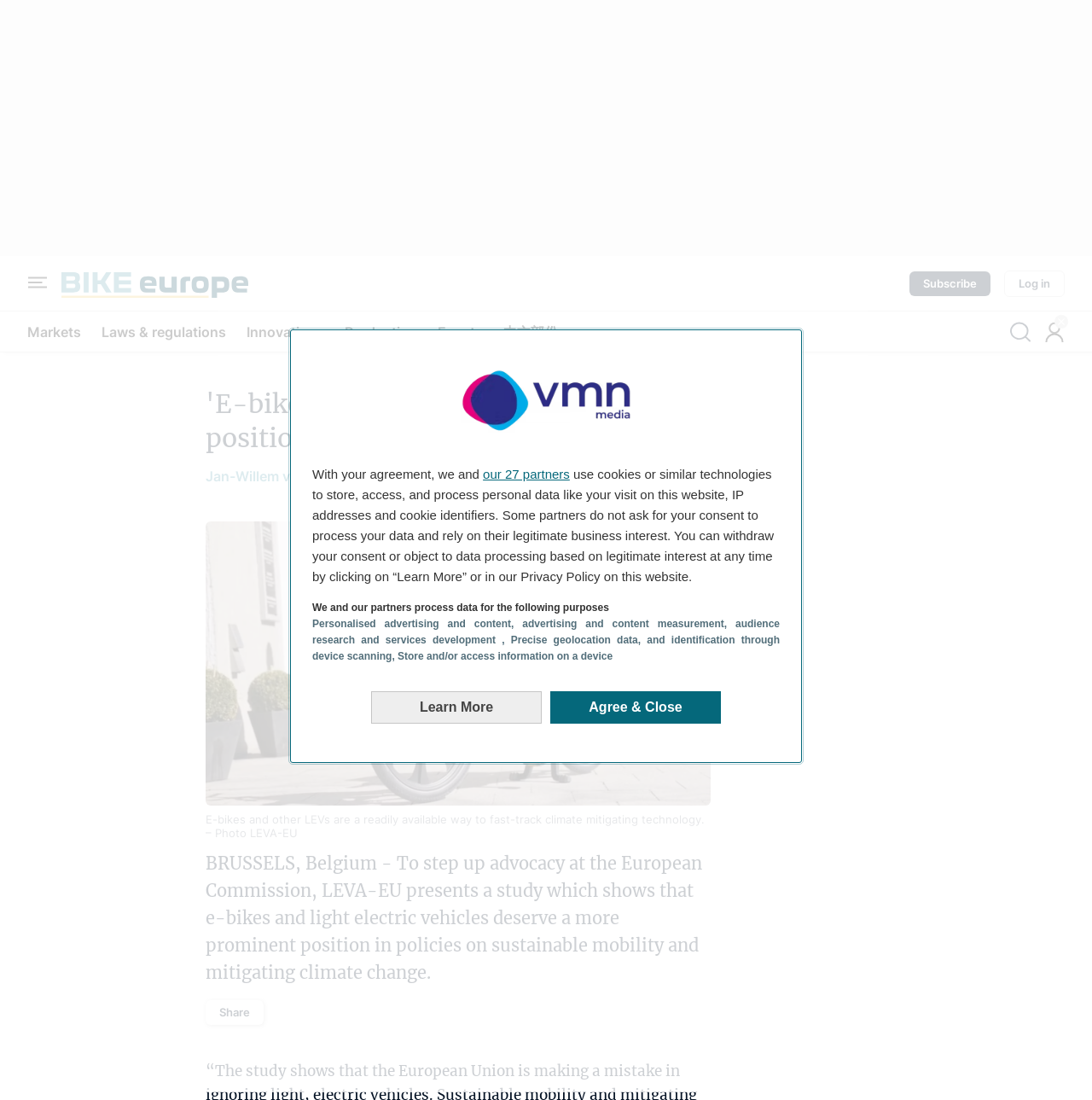Give a one-word or one-phrase response to the question:
What is the author of the article?

Jan-Willem van Schaik